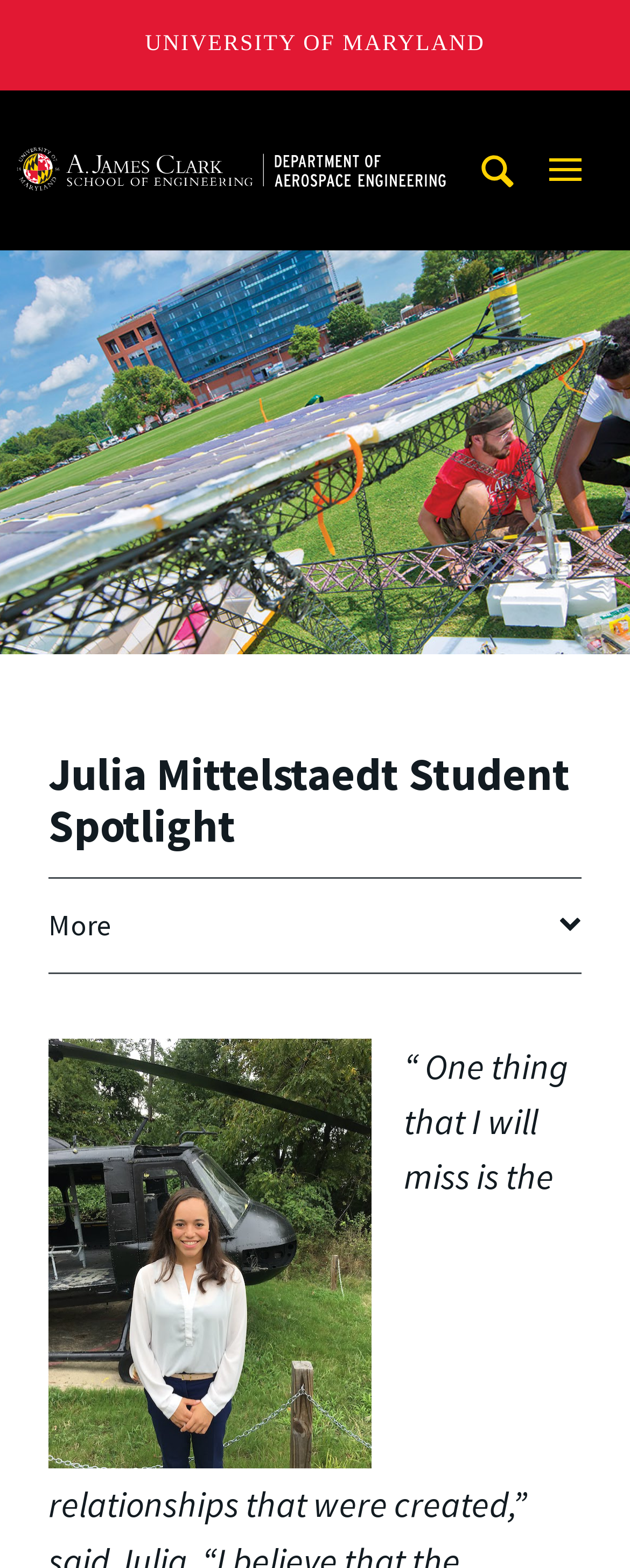Extract the bounding box of the UI element described as: "Role Playing Games".

None